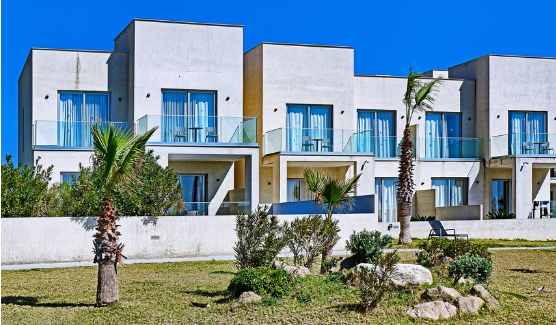Where are properties like this typically found?
Give a one-word or short phrase answer based on the image.

Costa Blanca, Spain